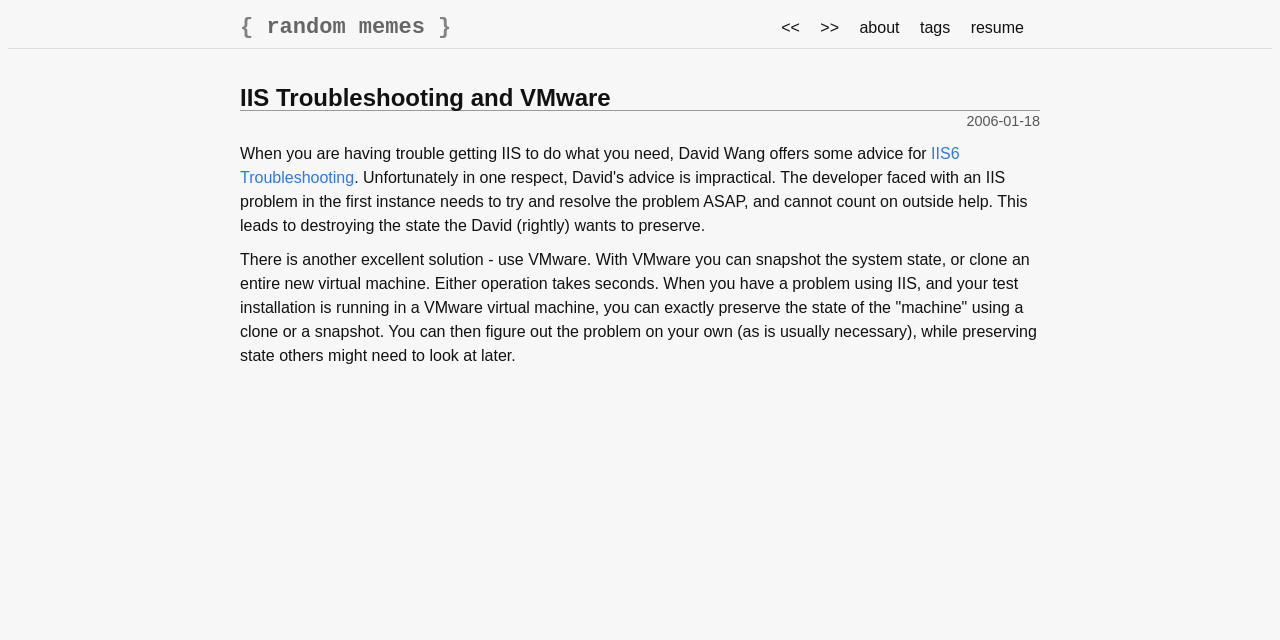Identify the bounding box for the described UI element. Provide the coordinates in (top-left x, top-left y, bottom-right x, bottom-right y) format with values ranging from 0 to 1: resume

[0.758, 0.03, 0.8, 0.056]